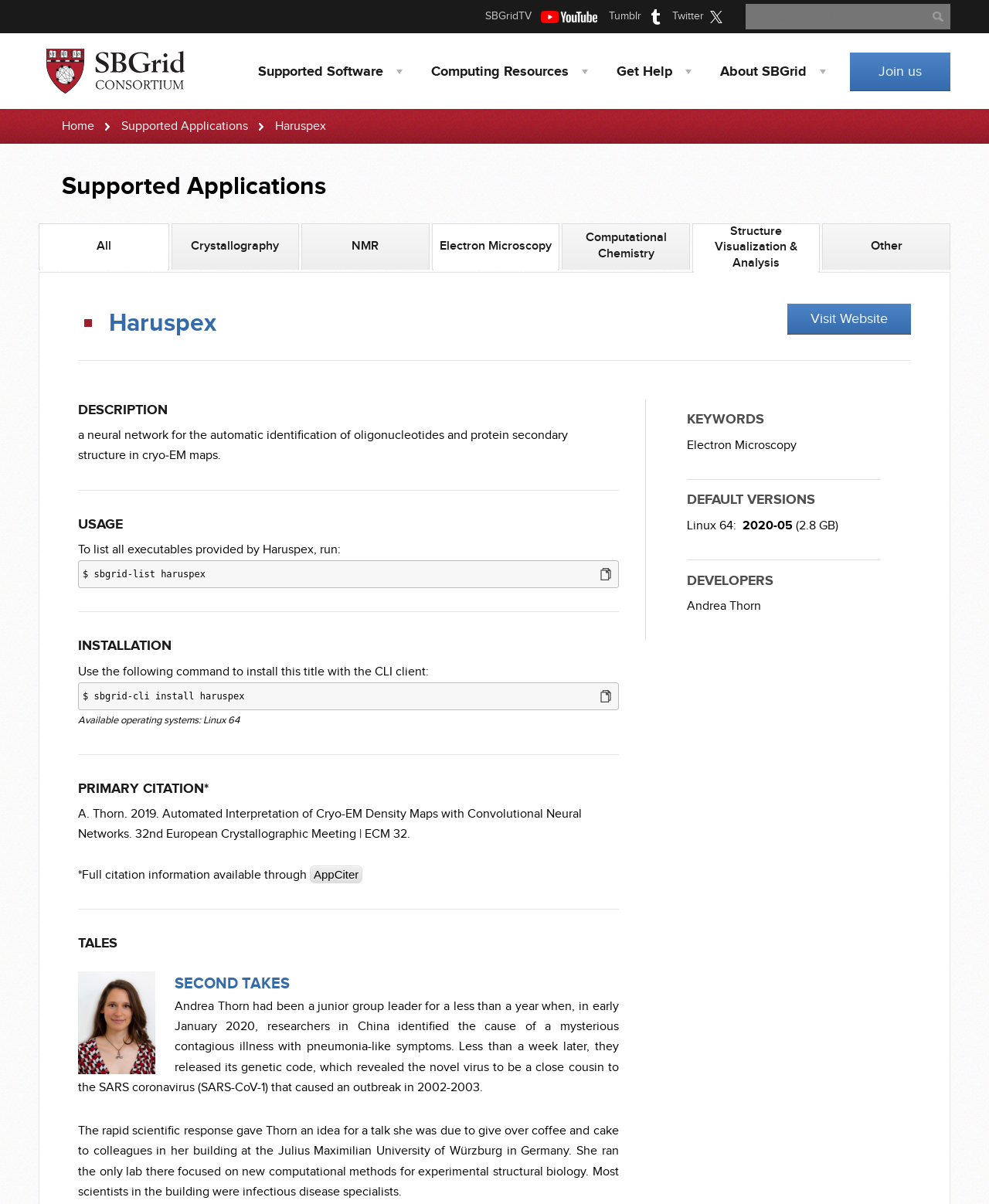Identify the bounding box for the described UI element. Provide the coordinates in (top-left x, top-left y, bottom-right x, bottom-right y) format with values ranging from 0 to 1: Second Takes

[0.177, 0.809, 0.293, 0.825]